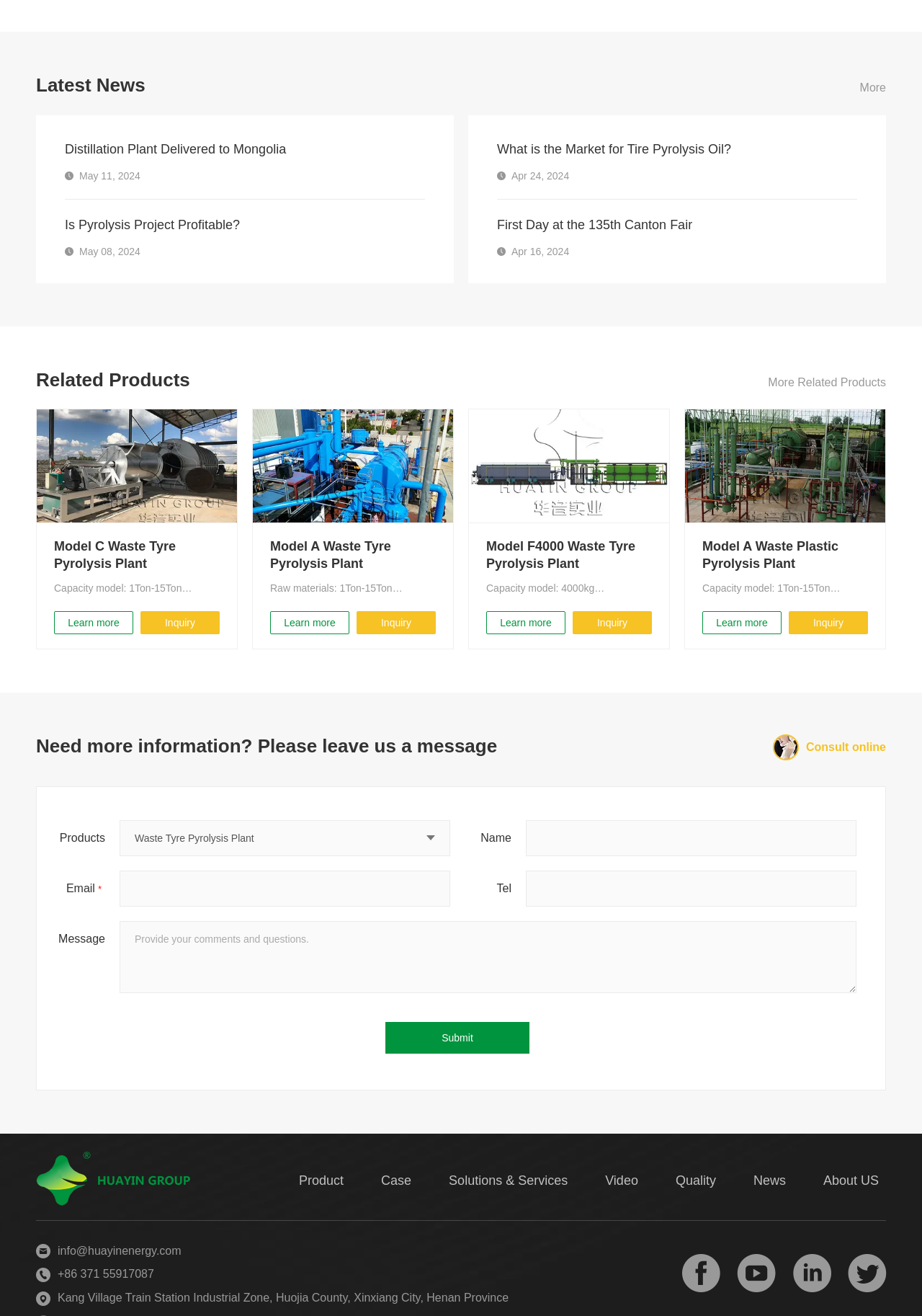How many input fields are there in the 'Need more information?' section?
Look at the screenshot and provide an in-depth answer.

In the 'Need more information?' section, I found four input fields, which are 'Name', 'Email', 'Tel', and 'Message'.